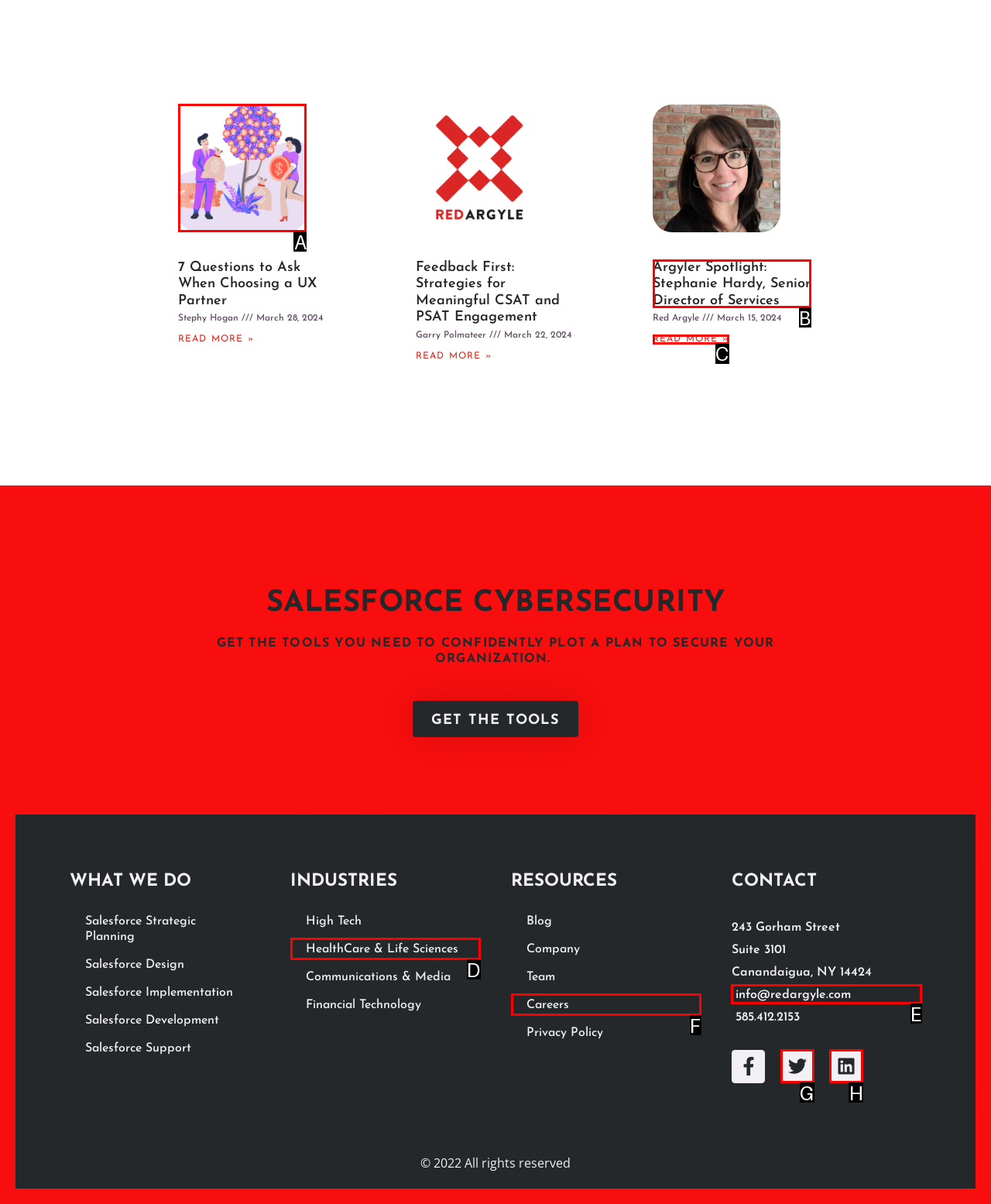Identify the correct UI element to click to follow this instruction: Contact us through email
Respond with the letter of the appropriate choice from the displayed options.

E